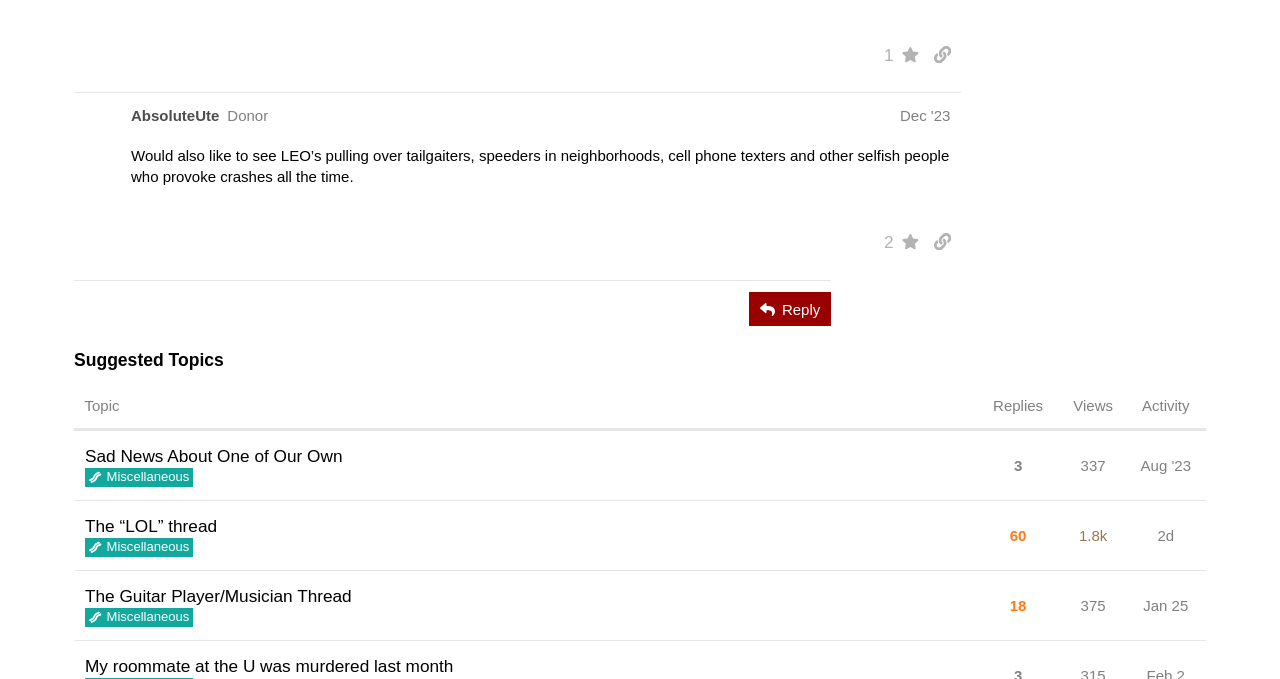Answer the question below with a single word or a brief phrase: 
What is the category of the topic 'The Guitar Player/Musician Thread'?

Miscellaneous